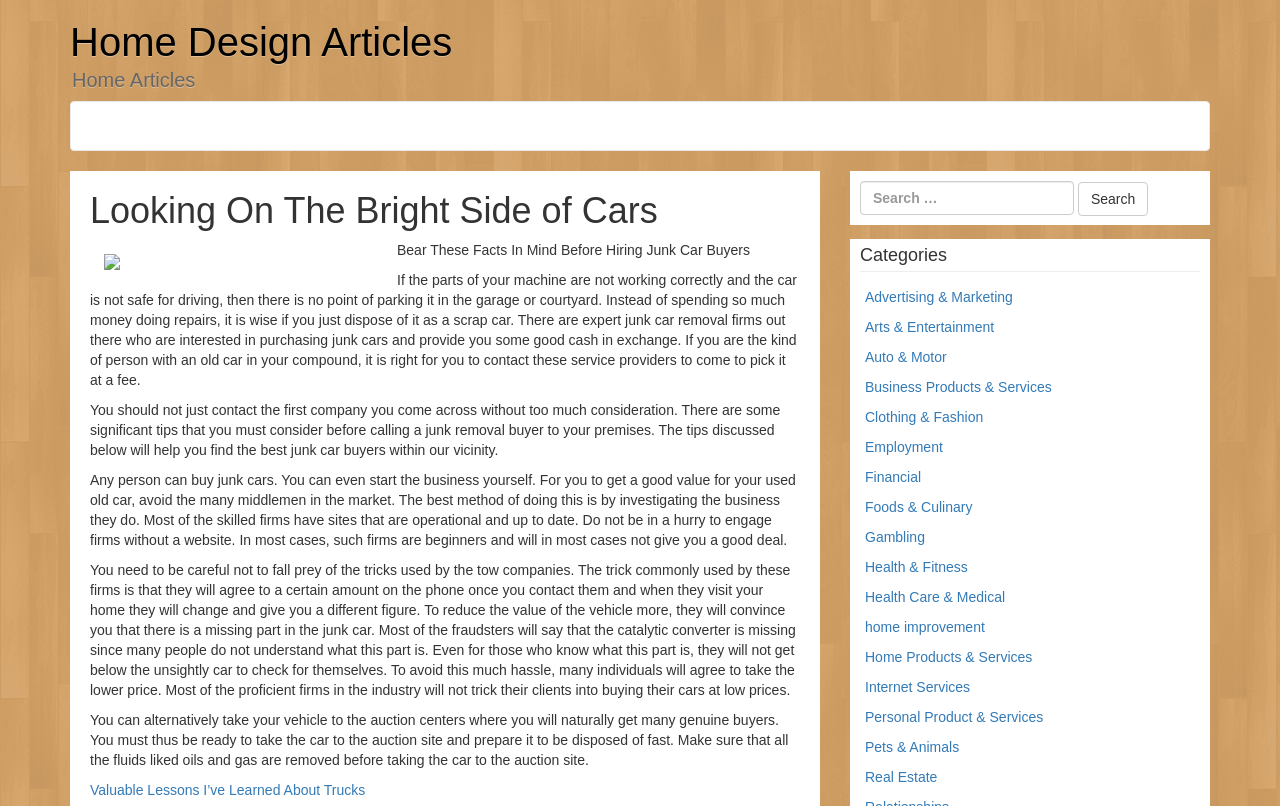Reply to the question below using a single word or brief phrase:
What is the main topic of the article?

Junk car removal